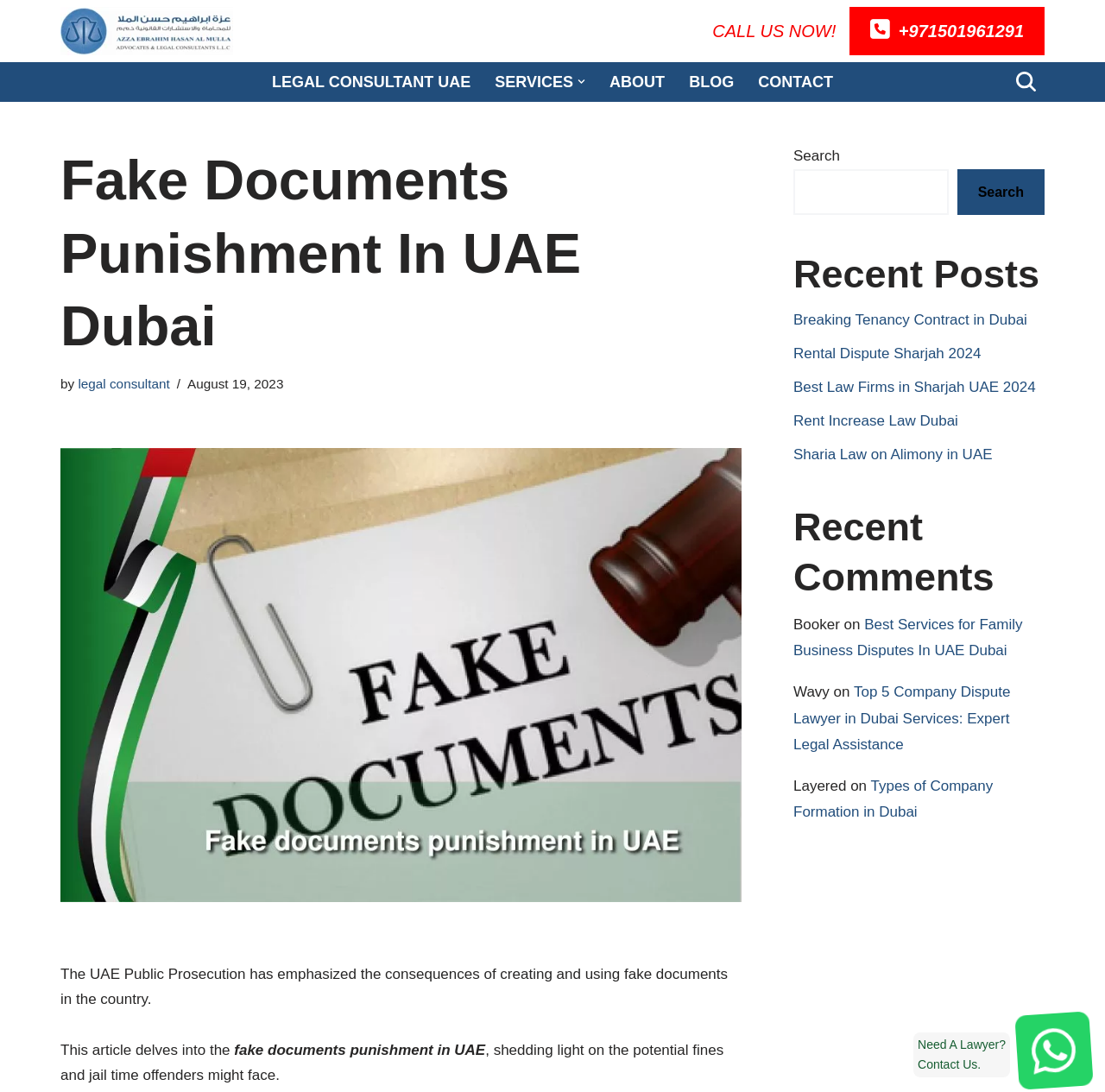Identify the bounding box coordinates for the UI element described as follows: "parent_node: Search name="s"". Ensure the coordinates are four float numbers between 0 and 1, formatted as [left, top, right, bottom].

[0.718, 0.155, 0.858, 0.197]